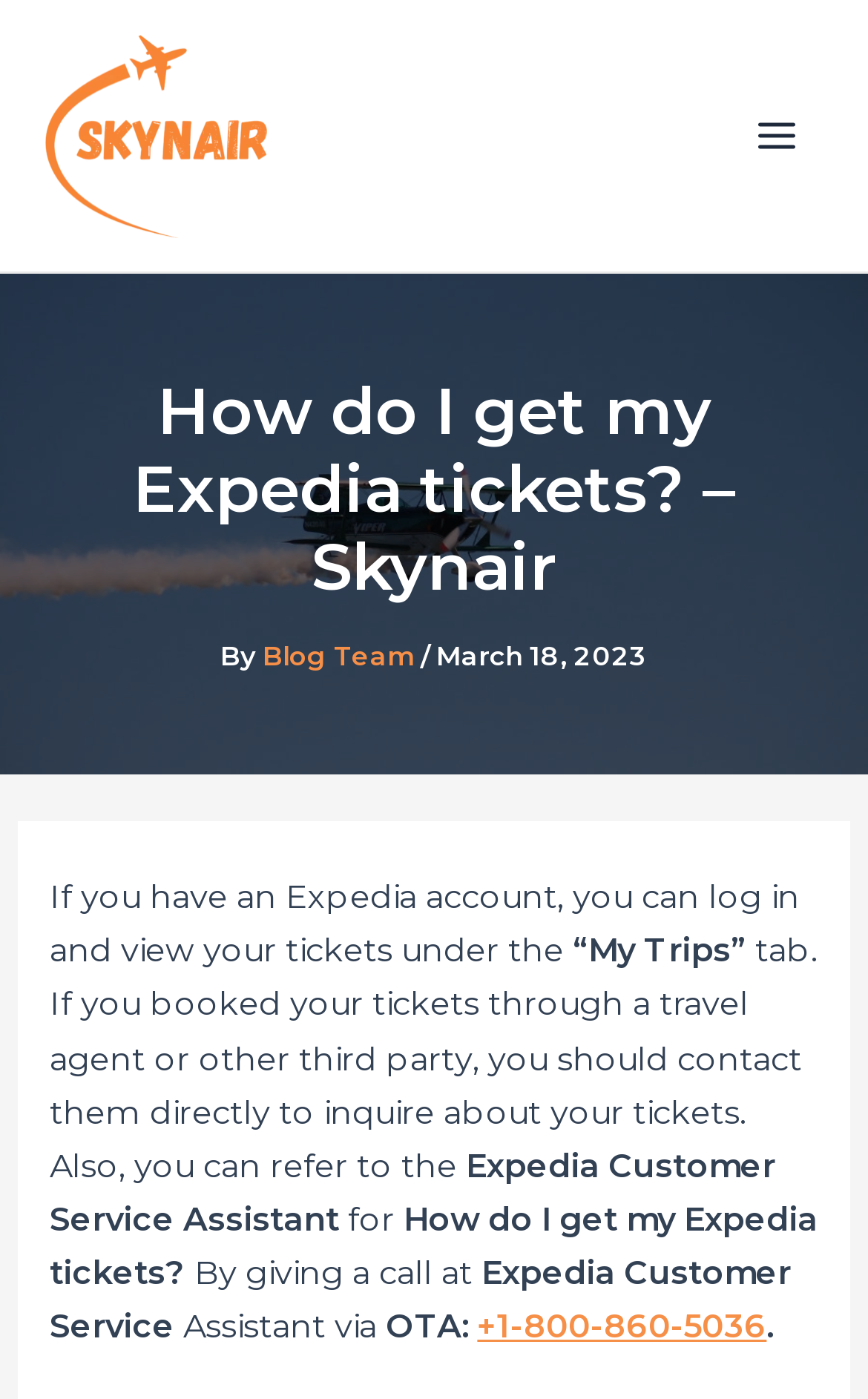Identify the text that serves as the heading for the webpage and generate it.

How do I get my Expedia tickets? – Skynair